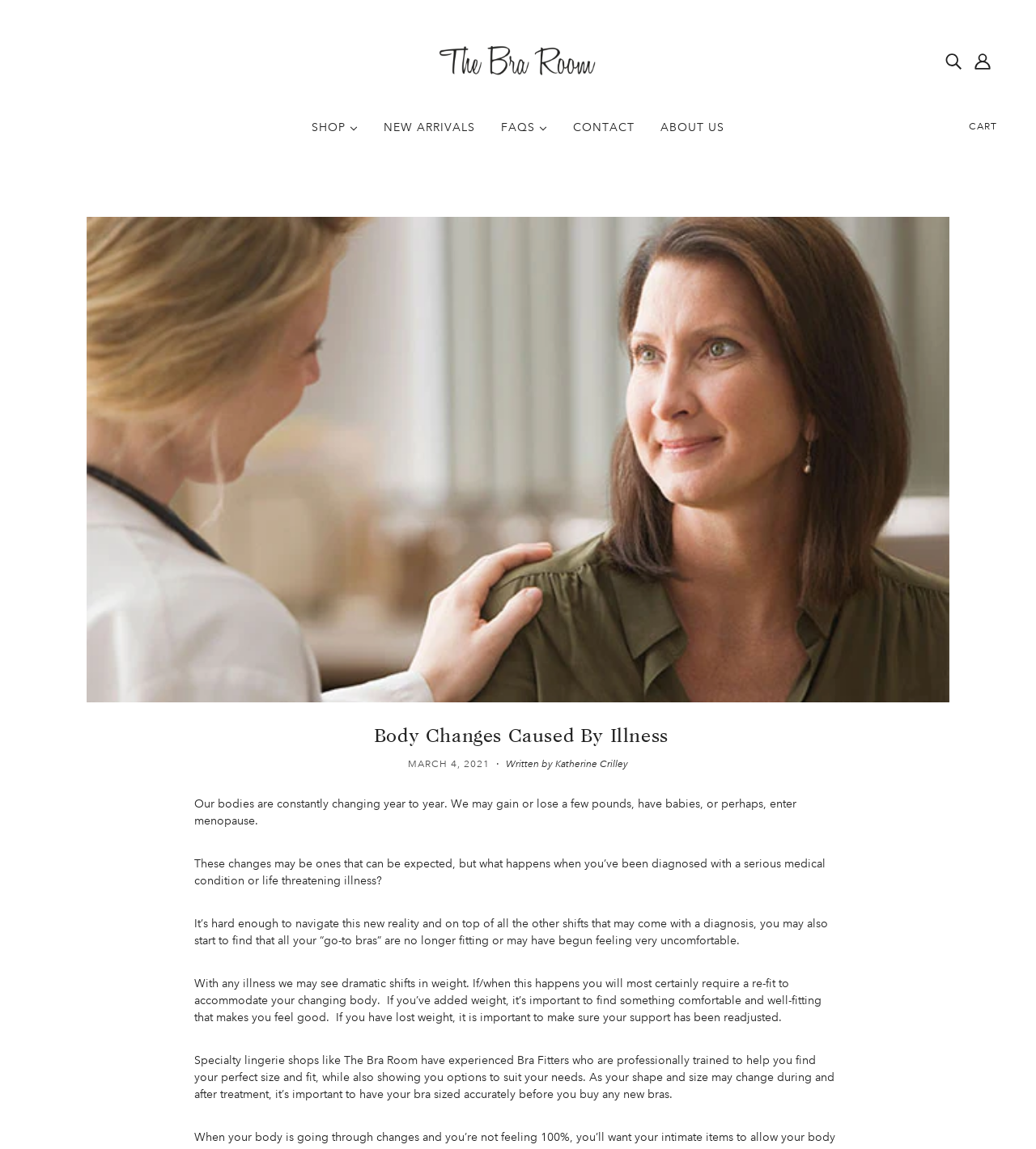Please answer the following question using a single word or phrase: 
What is the date of the article 'Body Changes Caused By Illness'?

MARCH 4, 2021